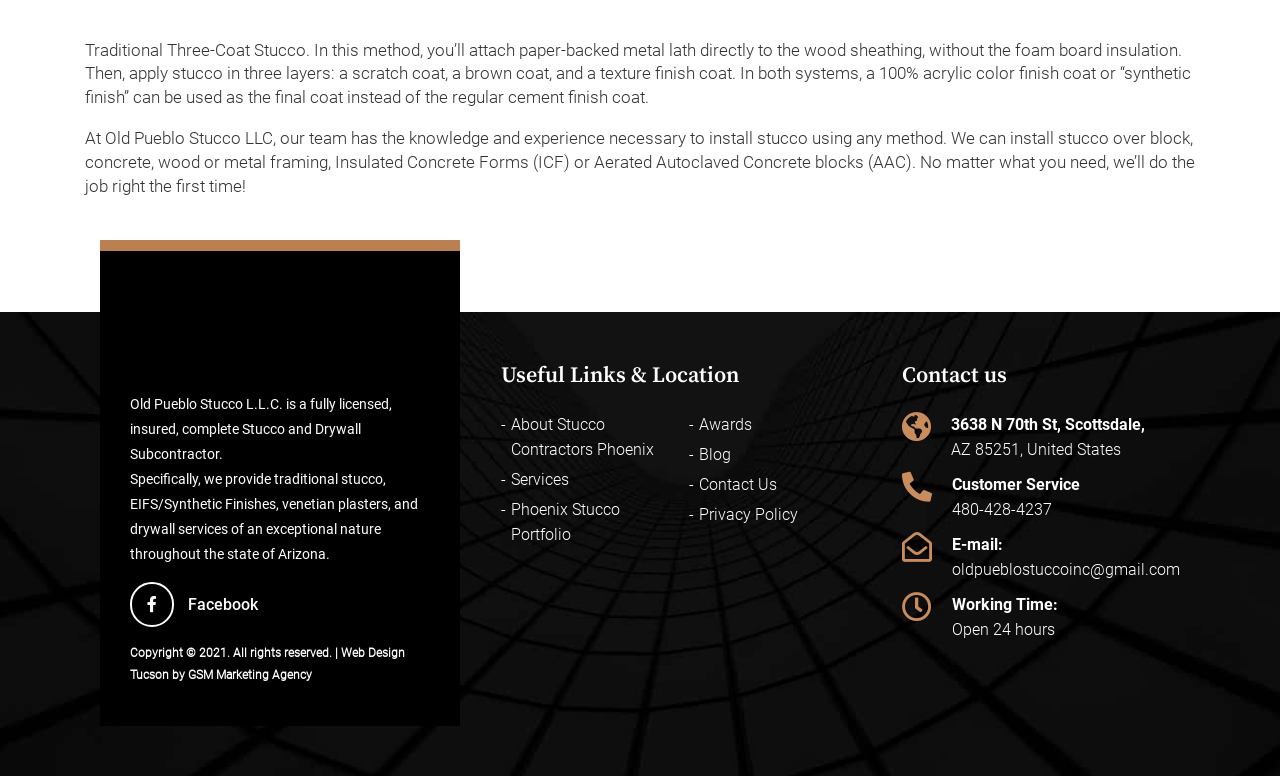Please identify the bounding box coordinates of the element I need to click to follow this instruction: "Check the working time".

[0.744, 0.767, 0.827, 0.792]